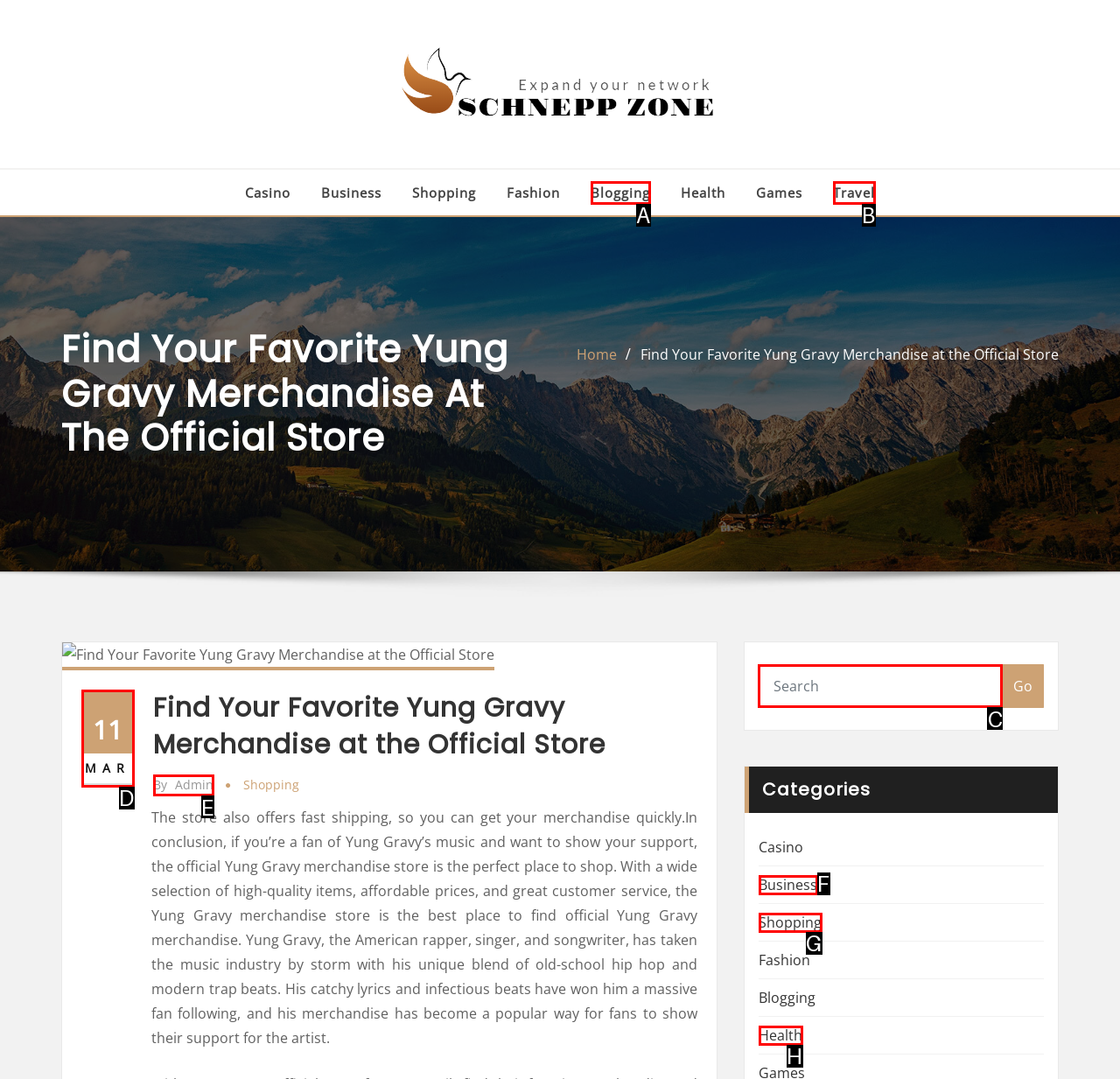Identify the correct choice to execute this task: Search for Yung Gravy merchandise
Respond with the letter corresponding to the right option from the available choices.

C